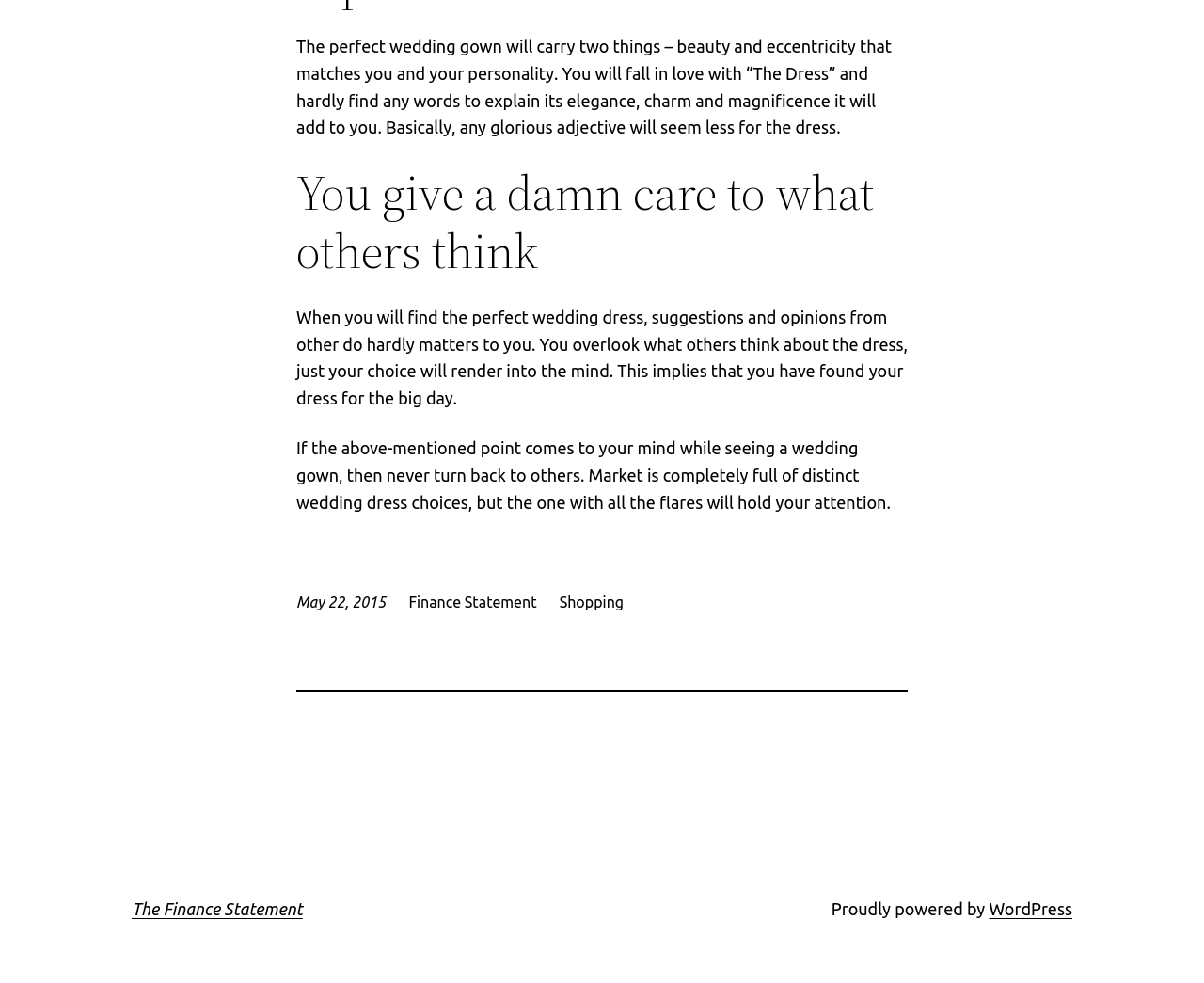Please use the details from the image to answer the following question comprehensively:
What is the platform that powers the website?

The website is proudly powered by WordPress, as mentioned at the bottom of the page.